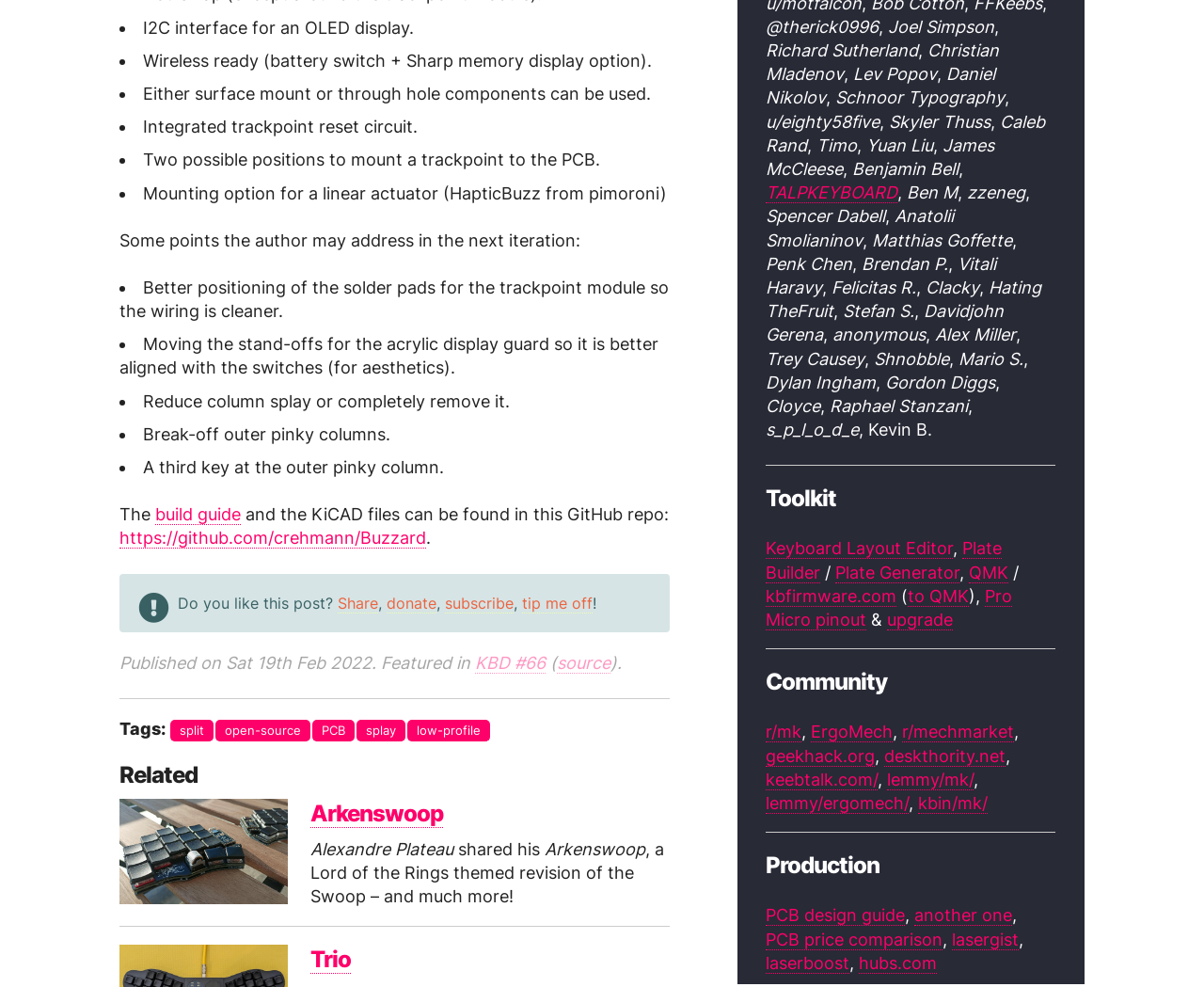Identify the bounding box coordinates of the specific part of the webpage to click to complete this instruction: "Click the 'build guide' link".

[0.129, 0.511, 0.2, 0.532]